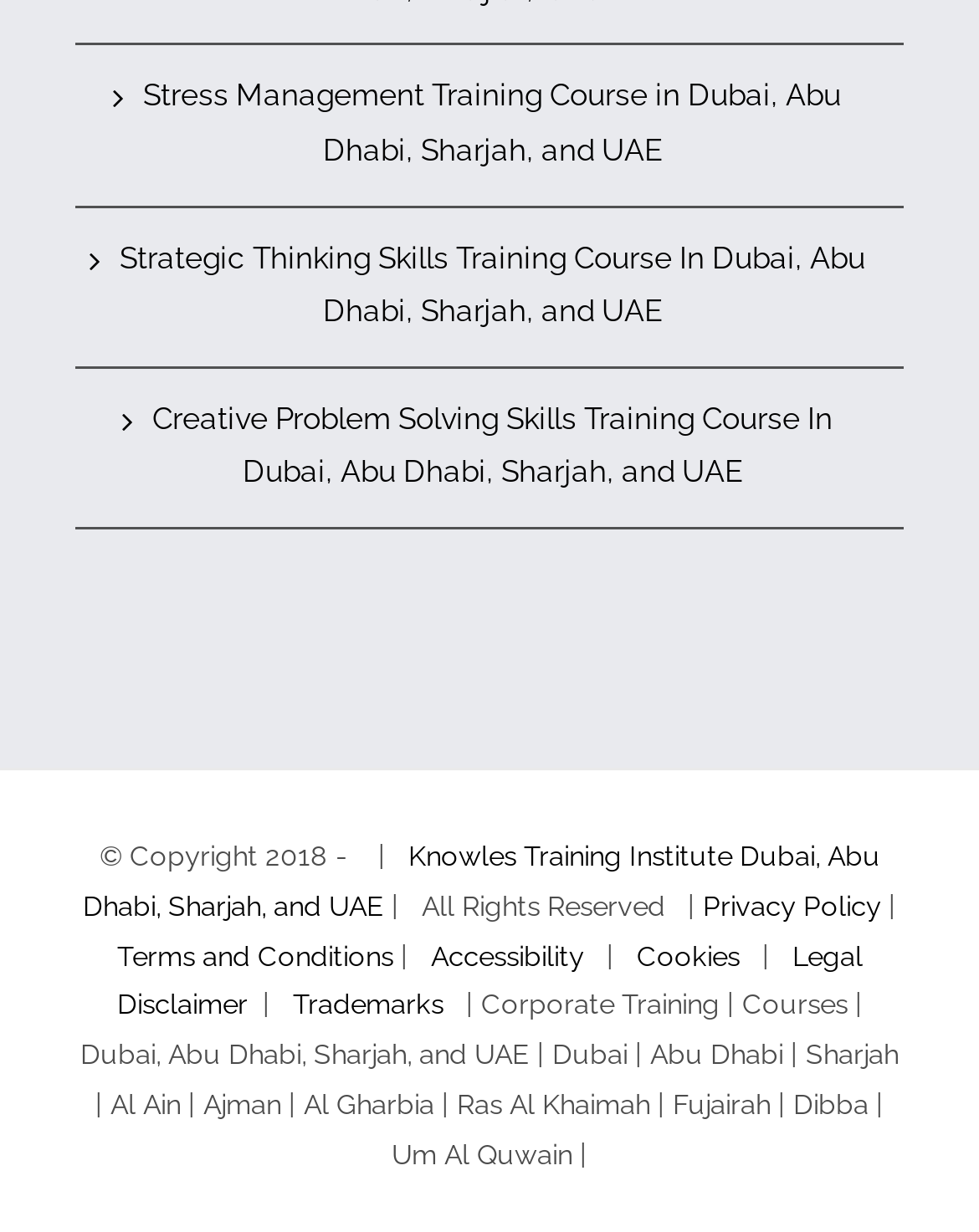Given the element description "Accessibility" in the screenshot, predict the bounding box coordinates of that UI element.

[0.44, 0.763, 0.596, 0.789]